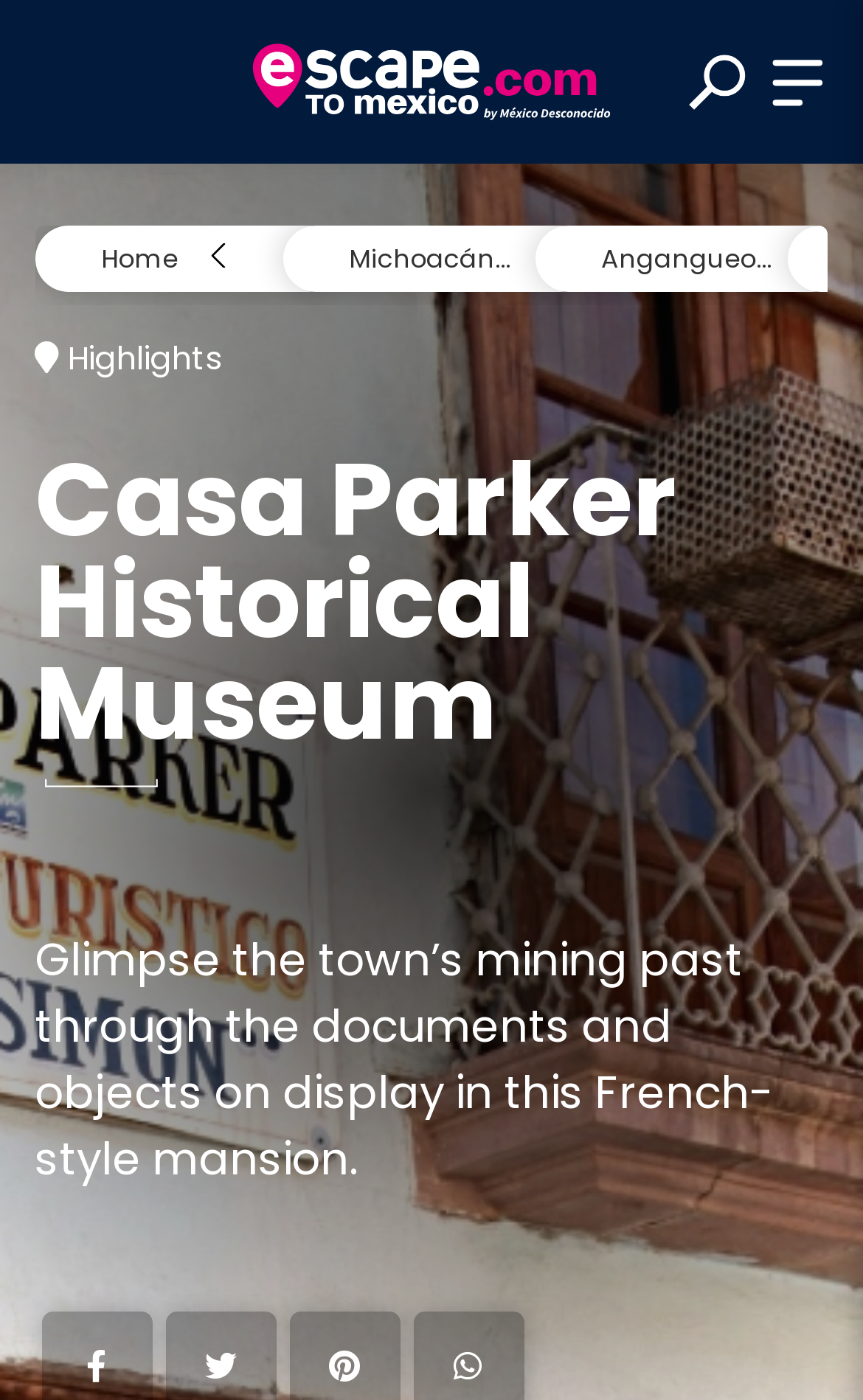Locate the bounding box coordinates of the area that needs to be clicked to fulfill the following instruction: "Go to Home". The coordinates should be in the format of four float numbers between 0 and 1, namely [left, top, right, bottom].

[0.04, 0.161, 0.394, 0.209]